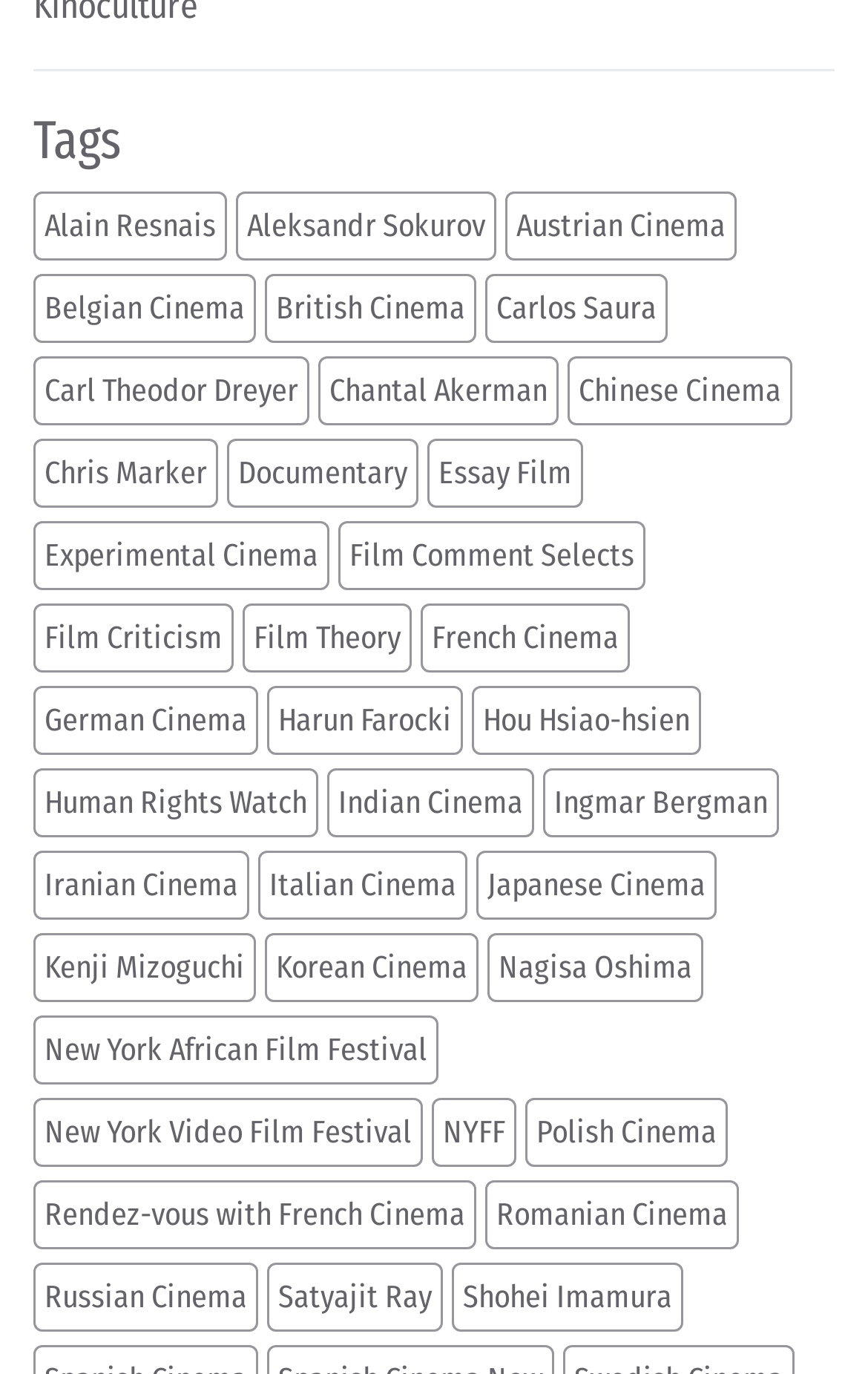Please respond to the question using a single word or phrase:
How many film festivals are listed on the webpage?

At least 5